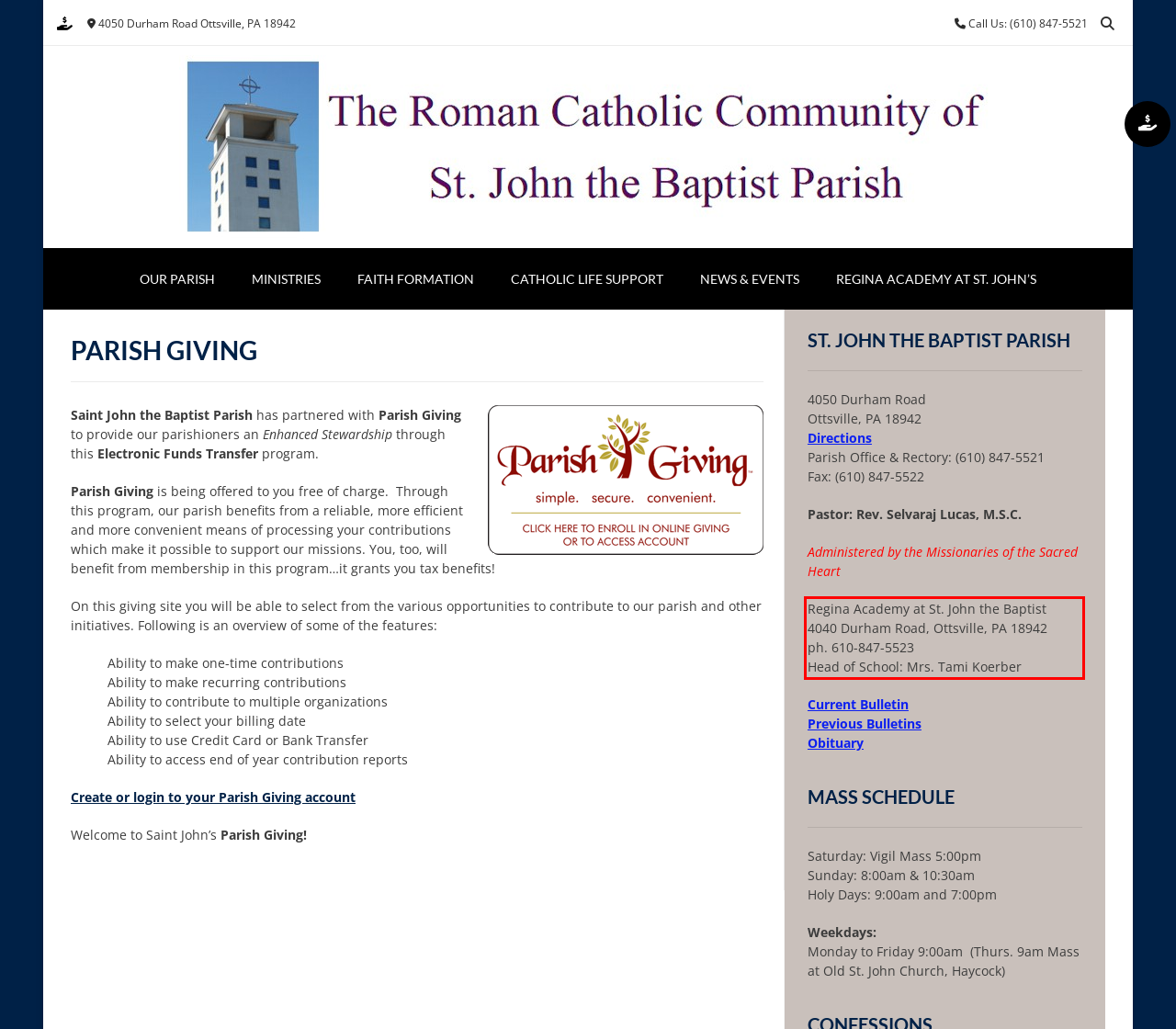You are looking at a screenshot of a webpage with a red rectangle bounding box. Use OCR to identify and extract the text content found inside this red bounding box.

Regina Academy at St. John the Baptist 4040 Durham Road, Ottsville, PA 18942 ph. 610-847-5523 Head of School: Mrs. Tami Koerber